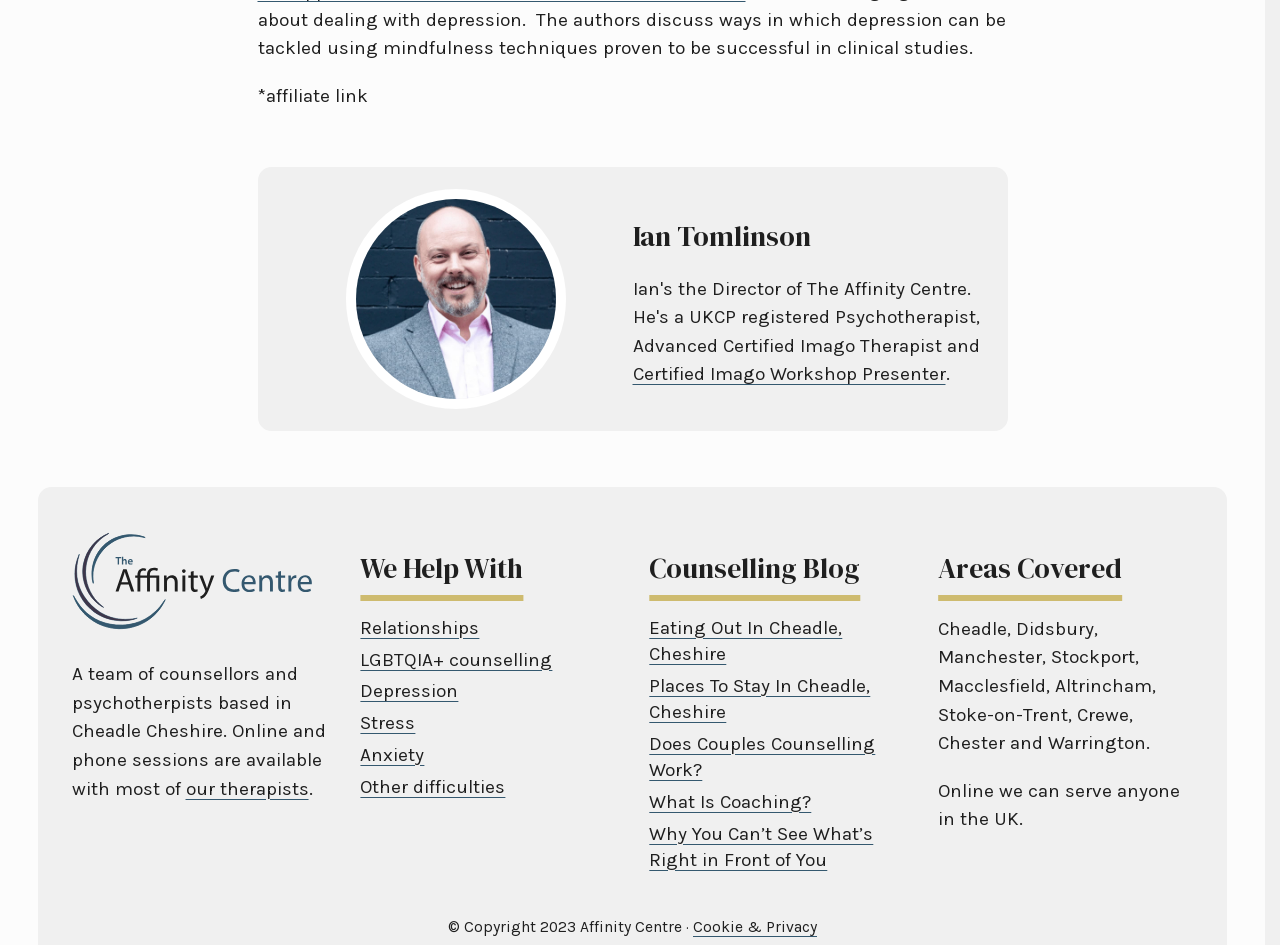Please provide a one-word or short phrase answer to the question:
What is the copyright year of the Affinity Centre?

2023